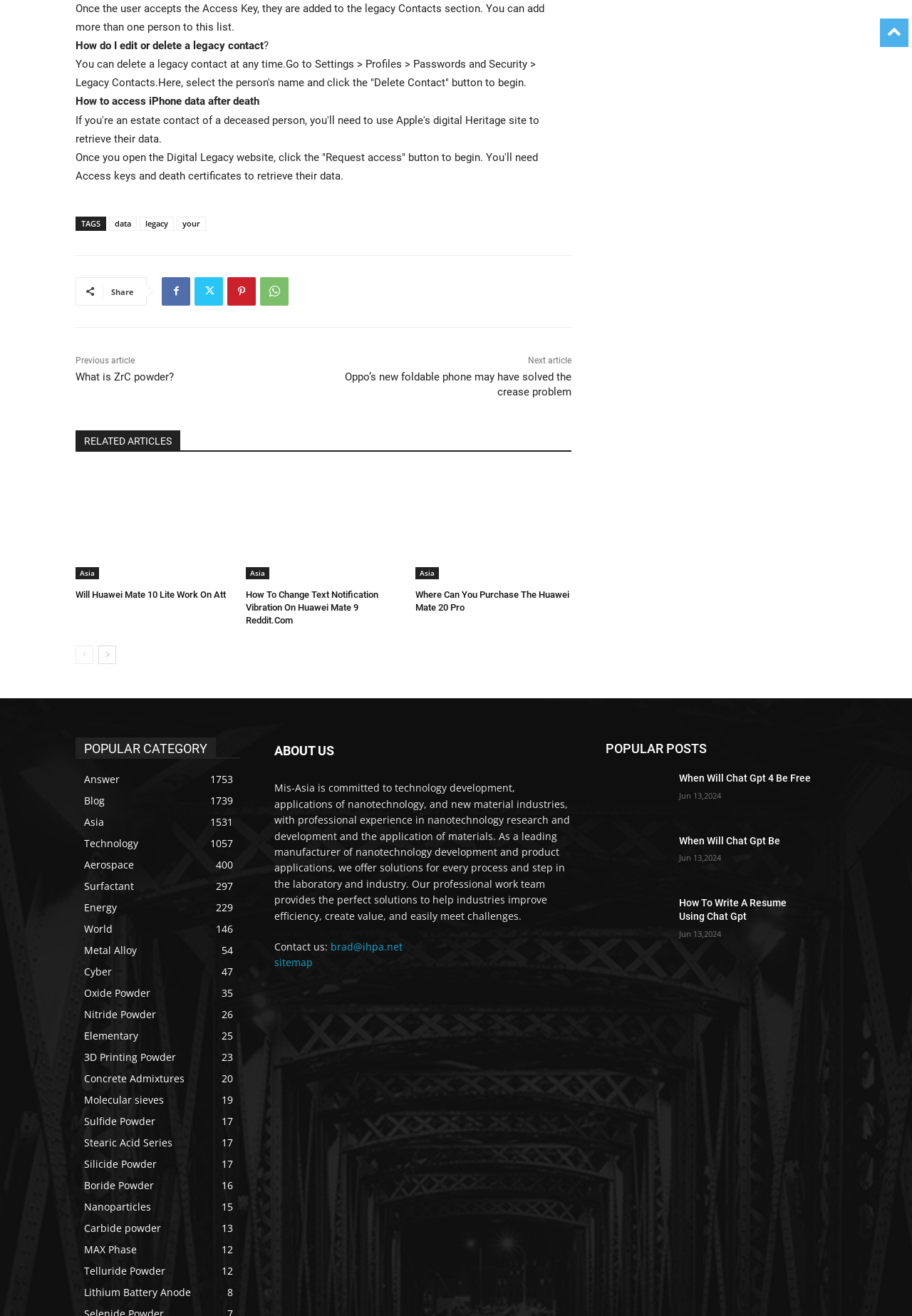Please identify the bounding box coordinates of the element's region that I should click in order to complete the following instruction: "Click on 'Next article'". The bounding box coordinates consist of four float numbers between 0 and 1, i.e., [left, top, right, bottom].

[0.579, 0.27, 0.627, 0.278]